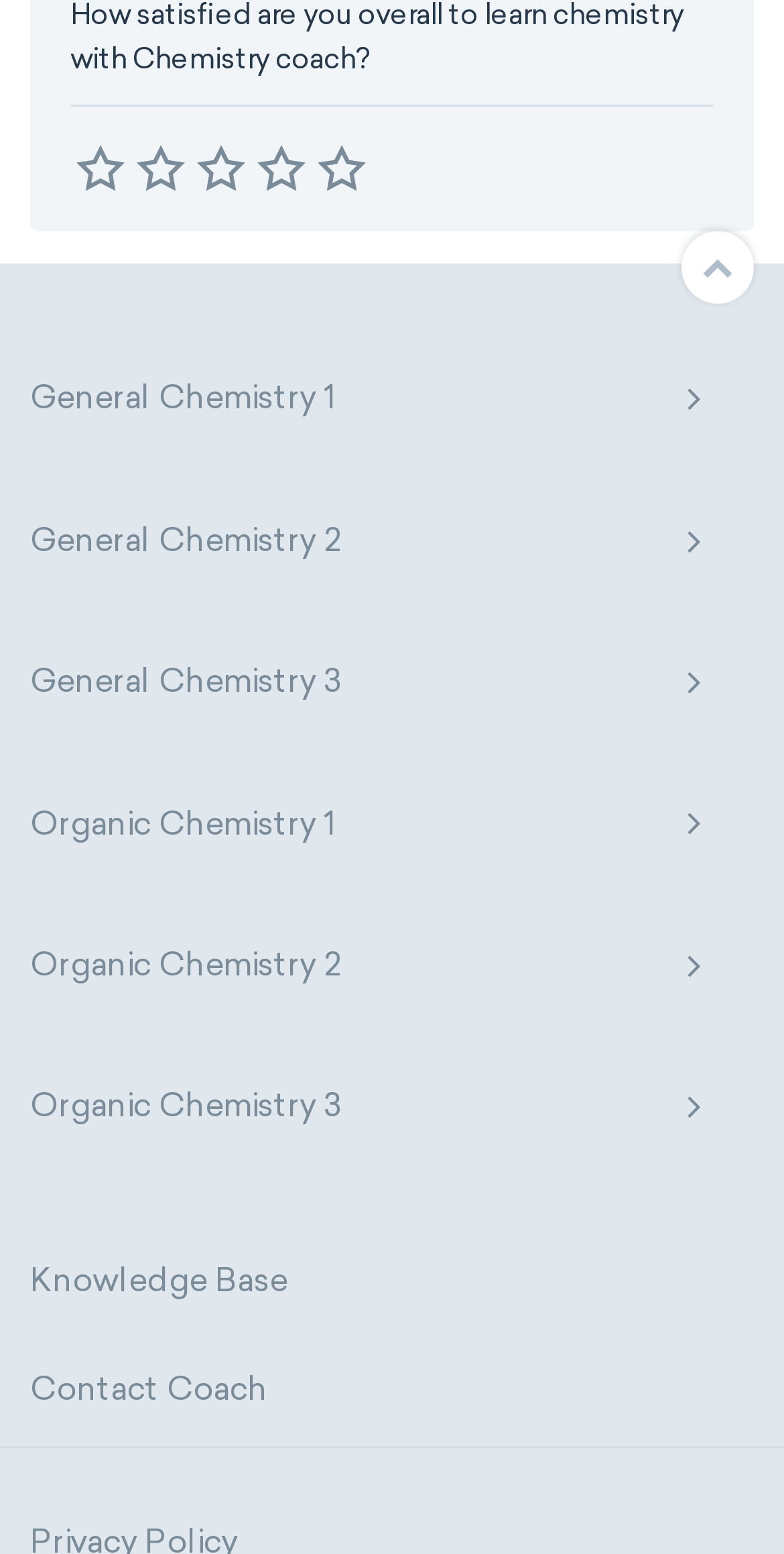Find the bounding box coordinates of the clickable area that will achieve the following instruction: "Select the first radio option".

[0.397, 0.09, 0.474, 0.129]